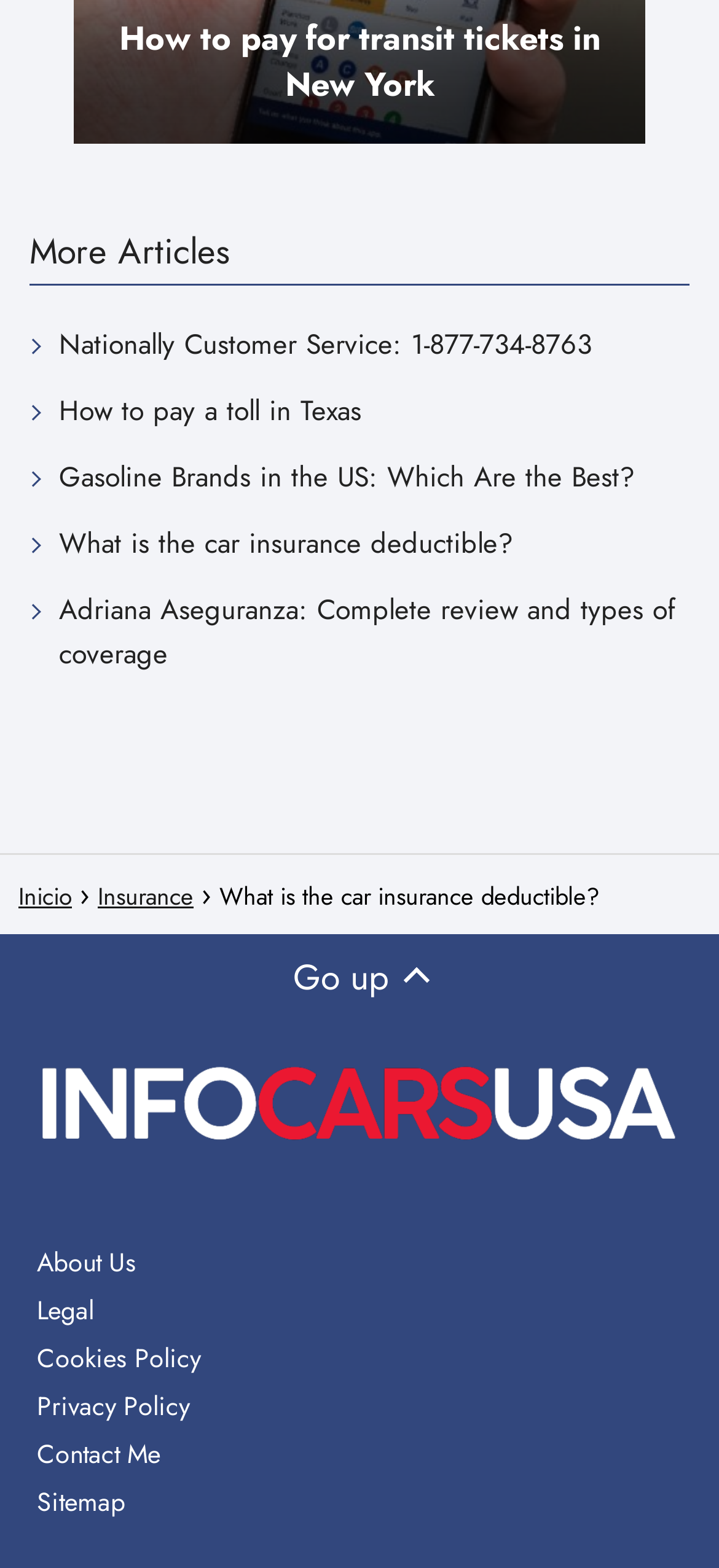Please mark the bounding box coordinates of the area that should be clicked to carry out the instruction: "Go to 'About Us' page".

[0.051, 0.793, 0.19, 0.817]